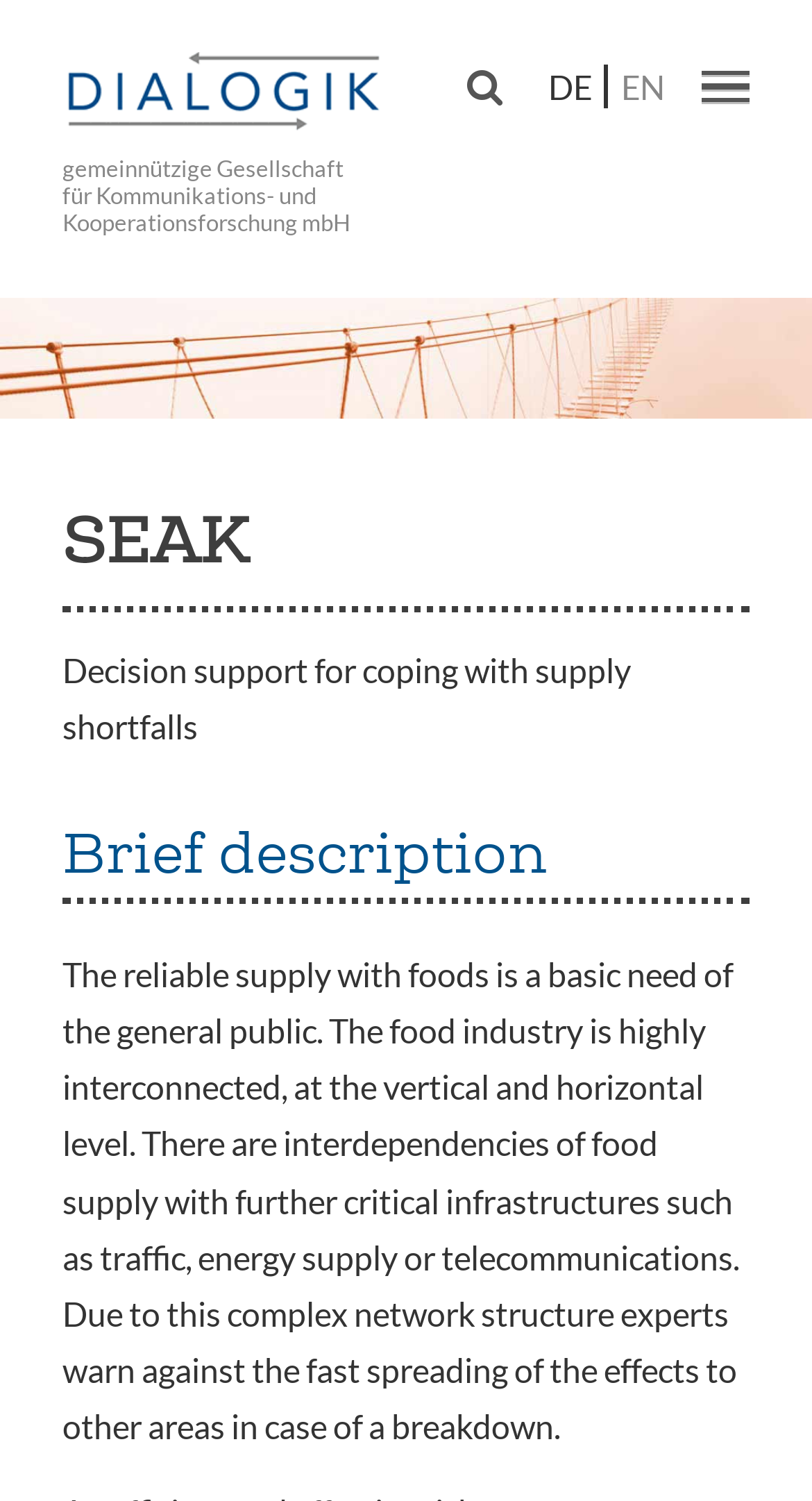What is the name of the organization?
Please look at the screenshot and answer using one word or phrase.

gemeinnützige Gesellschaft für Kommunikations- und Kooperationsforschung mbH